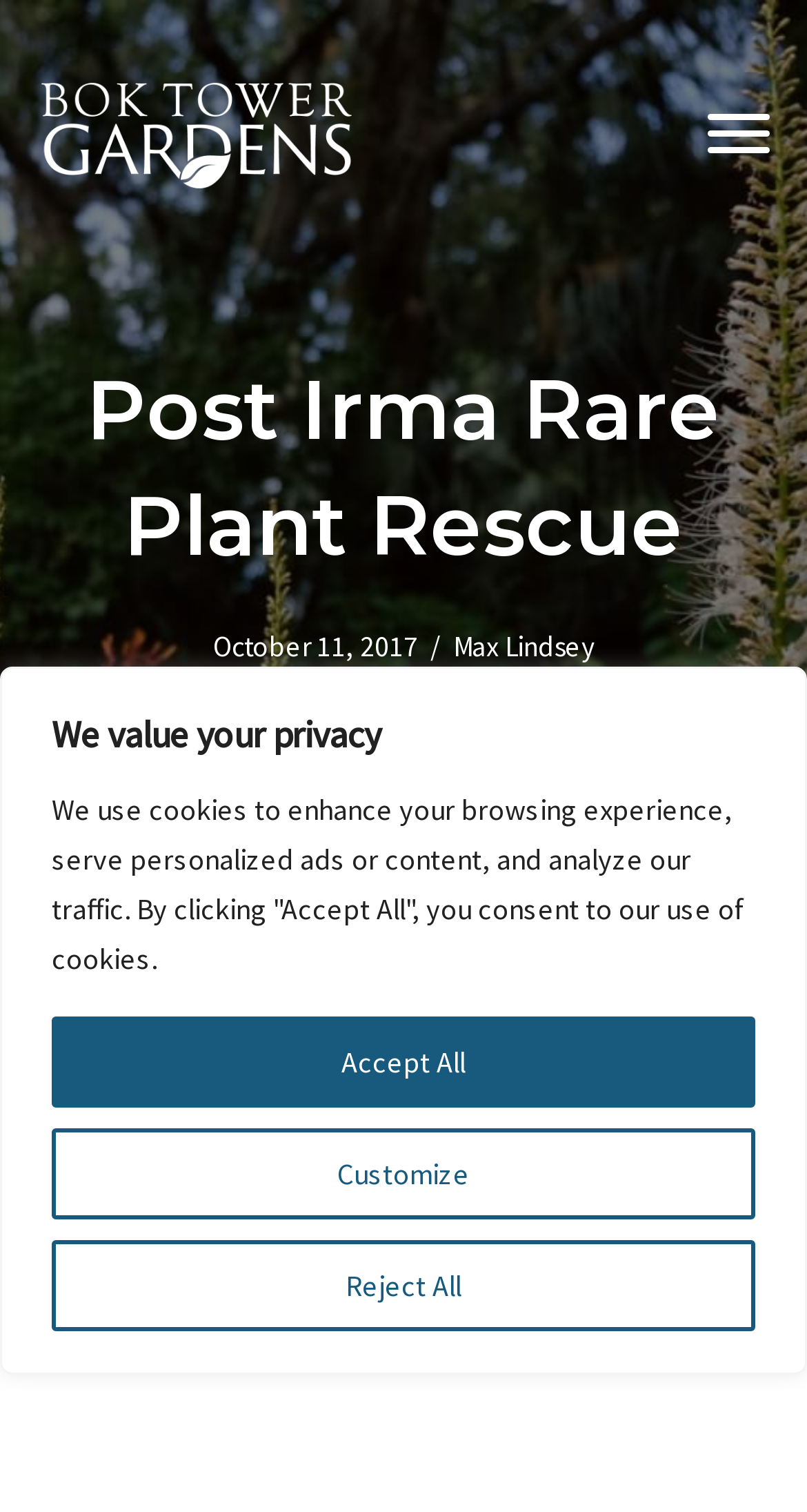Summarize the webpage in an elaborate manner.

The webpage is about a rare plant rescue effort after Hurricane Irma, specifically at Bok Tower Gardens. At the top of the page, there is a cookie consent notification that spans the entire width, with a heading "We value your privacy" and three buttons: "Customize", "Reject All", and "Accept All". 

Below the notification, there is a logo of Bok Tower Gardens (BTG) on the top left, accompanied by a "Menu" button on the top right. 

The main content of the page starts with a heading "Post Irma Rare Plant Rescue" in the top center, followed by the date "October 11, 2017" and a slash symbol below it. The author's name, "Max Lindsey", is mentioned to the right of the date.